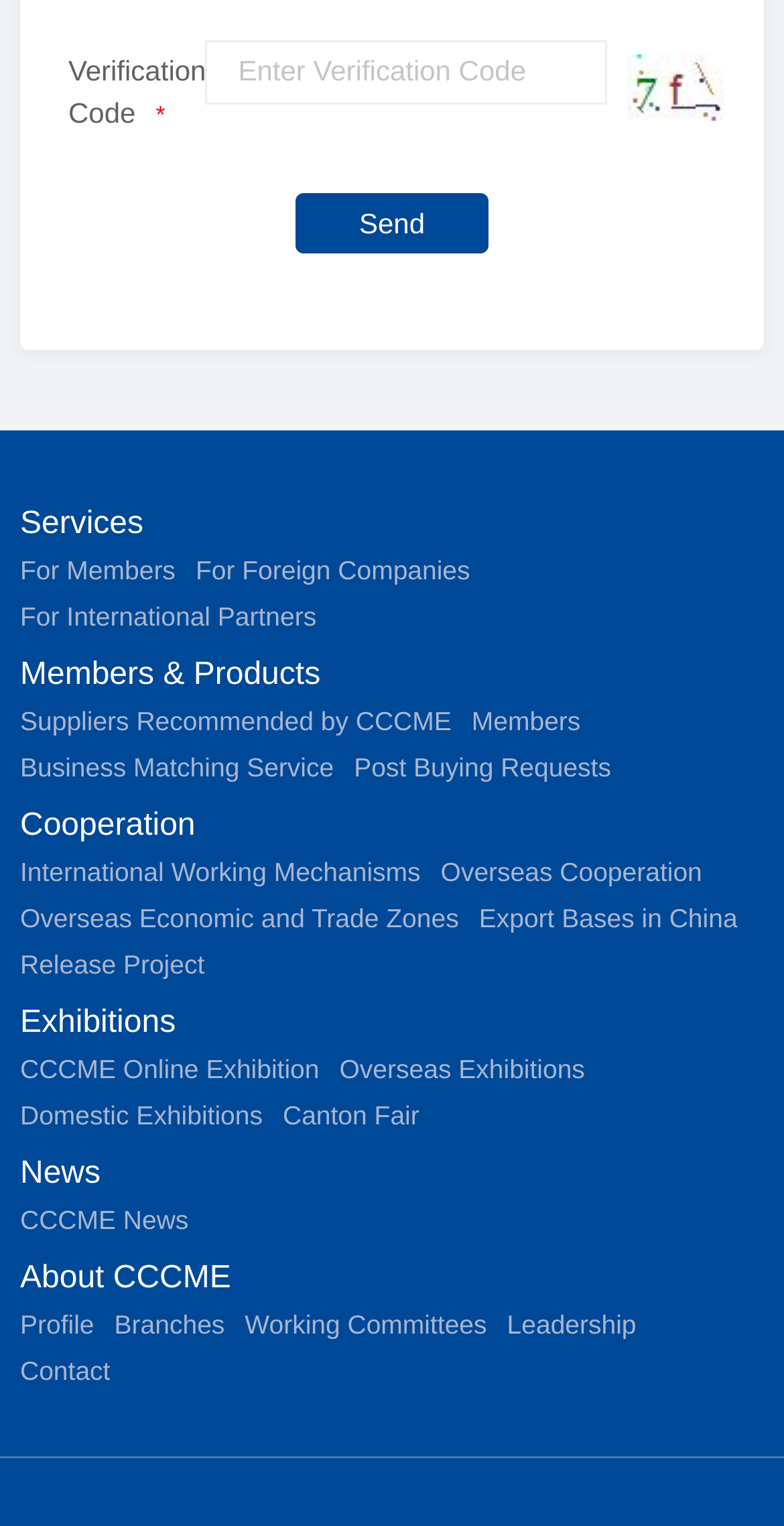Point out the bounding box coordinates of the section to click in order to follow this instruction: "Enter verification code".

[0.263, 0.026, 0.776, 0.069]